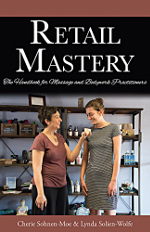What are the two women doing in the consultation?
Using the information from the image, provide a comprehensive answer to the question.

The two women in the consultation are engaged in a demonstration of a product, with one woman showing the product to the other, highlighting the practical application of retailing within a massage therapy context.